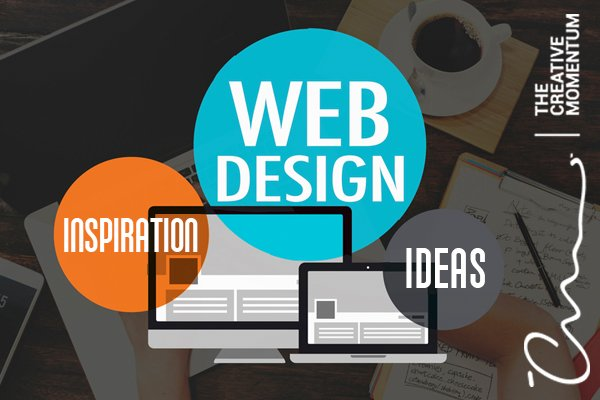Please examine the image and provide a detailed answer to the question: What is the object on the workspace with notes?

The object on the workspace with notes is a notepad because the caption describes the background as a workspace with a laptop, a notepad filled with notes, and a cup of coffee, creating a warm and inviting atmosphere.